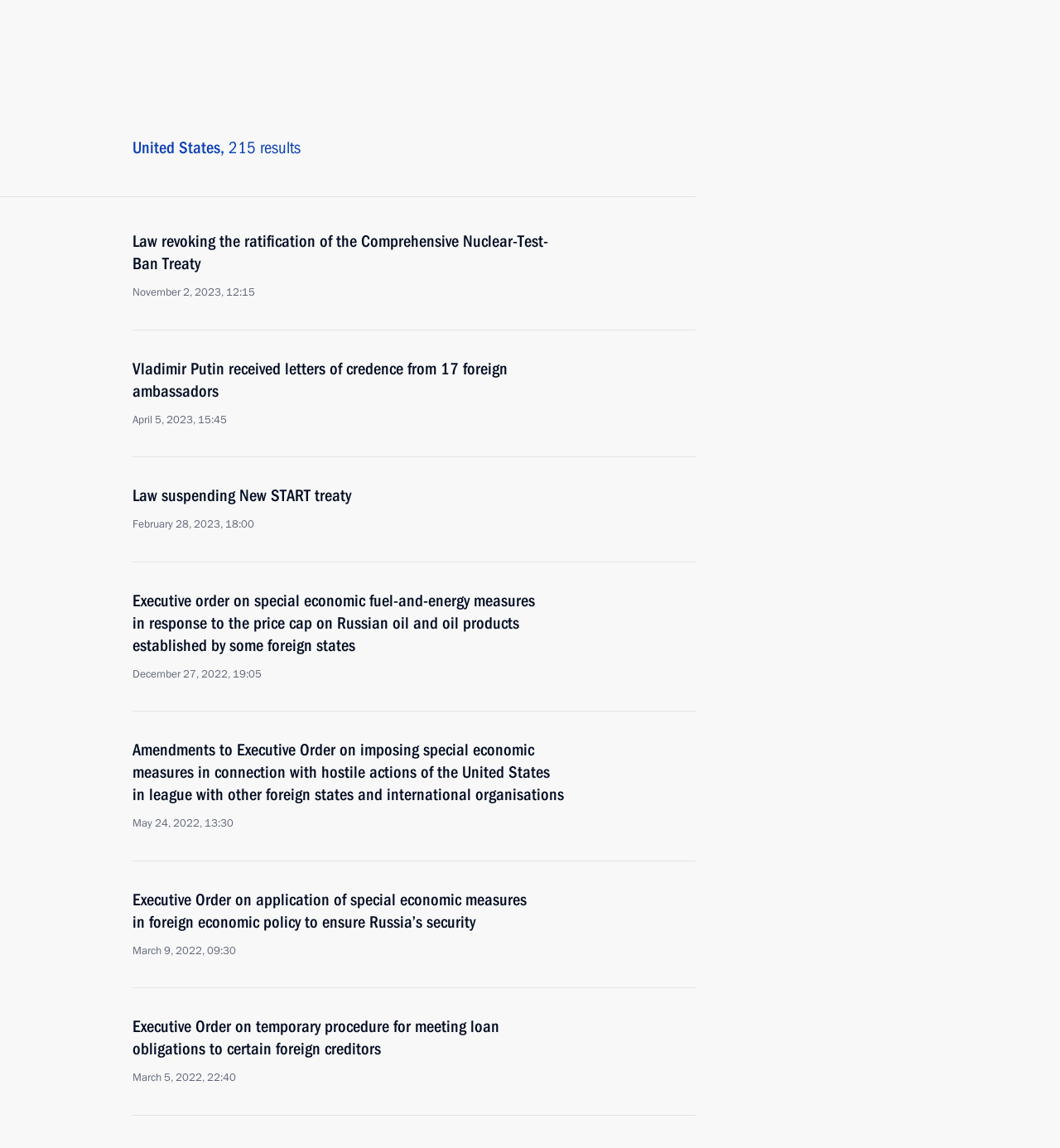What is the purpose of the 'Subscribe to news feed' element?
Based on the content of the image, thoroughly explain and answer the question.

I inferred the answer by looking at the static text element with the label 'Subscribe to news feed', which suggests that its purpose is to allow users to subscribe to a news feed.